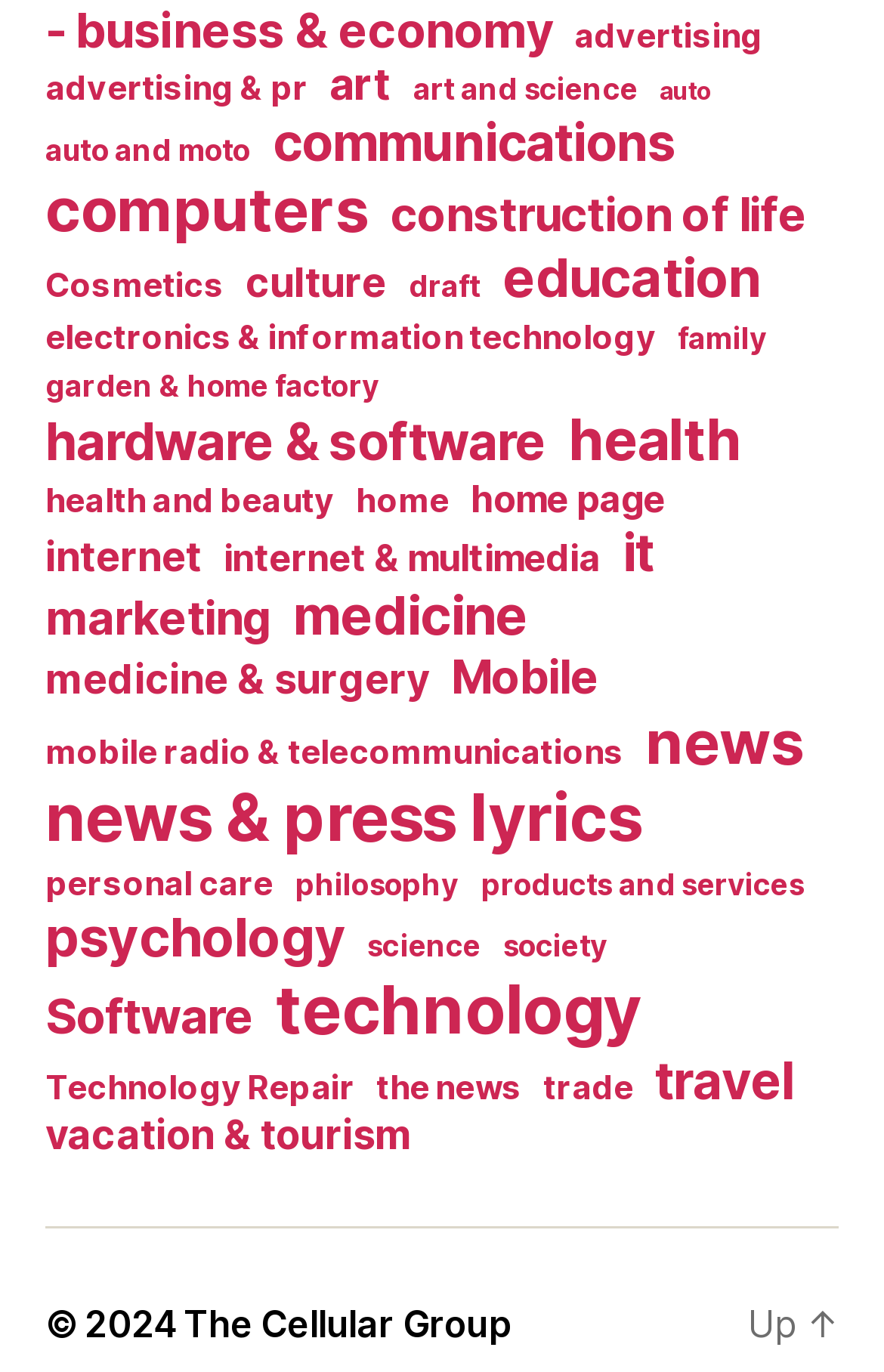What is the copyright year?
Please ensure your answer is as detailed and informative as possible.

I found a StaticText element at the bottom of the page that displays the copyright information, which includes the year 2024.